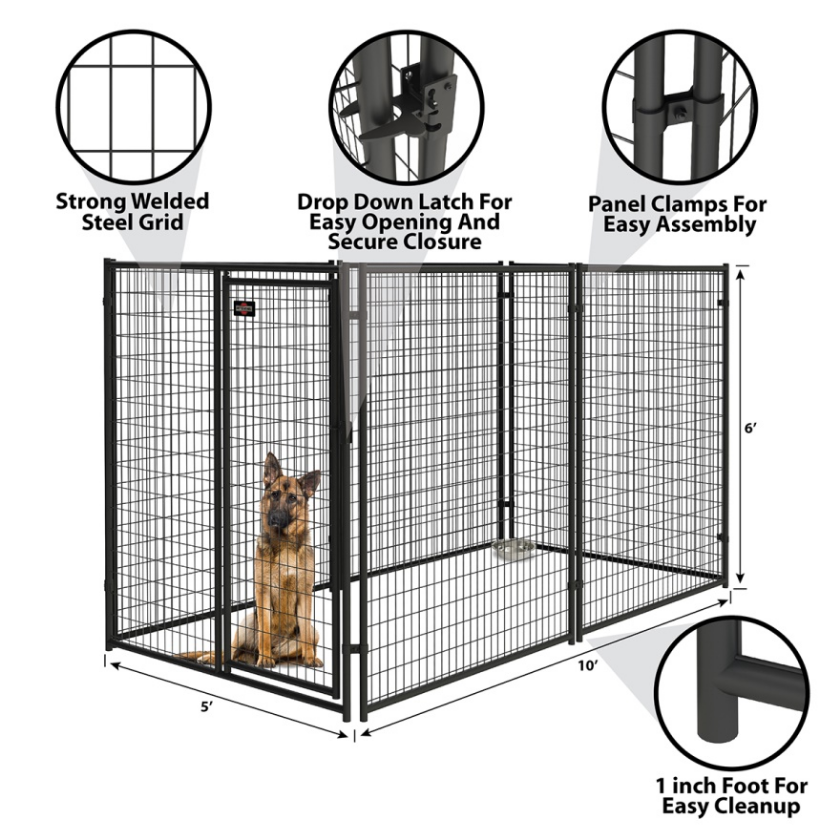Please reply with a single word or brief phrase to the question: 
What type of mechanism does the kennel have?

Drop-down latch